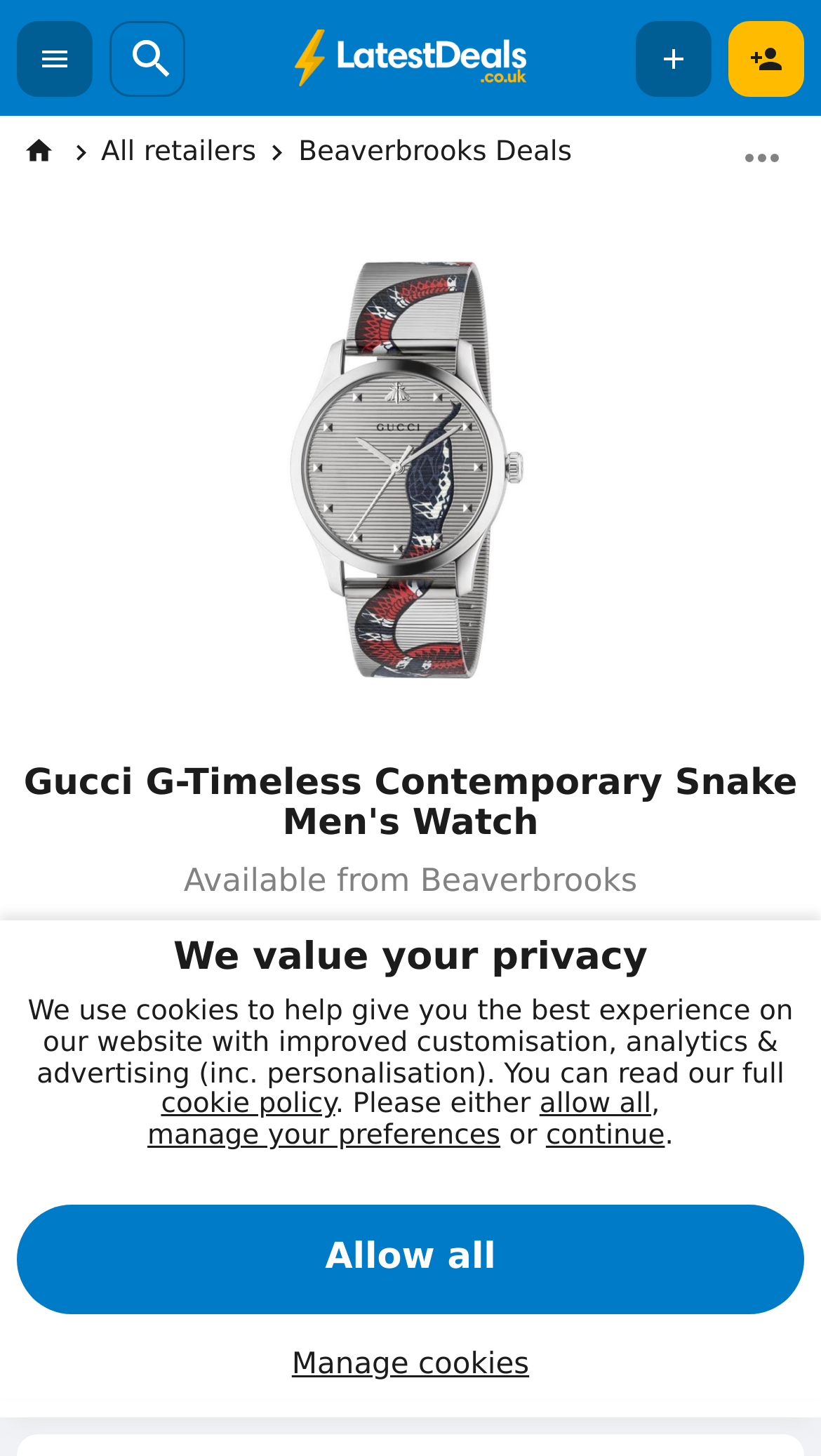Can you find the bounding box coordinates for the element to click on to achieve the instruction: "Share the deal"?

[0.677, 0.893, 0.906, 0.948]